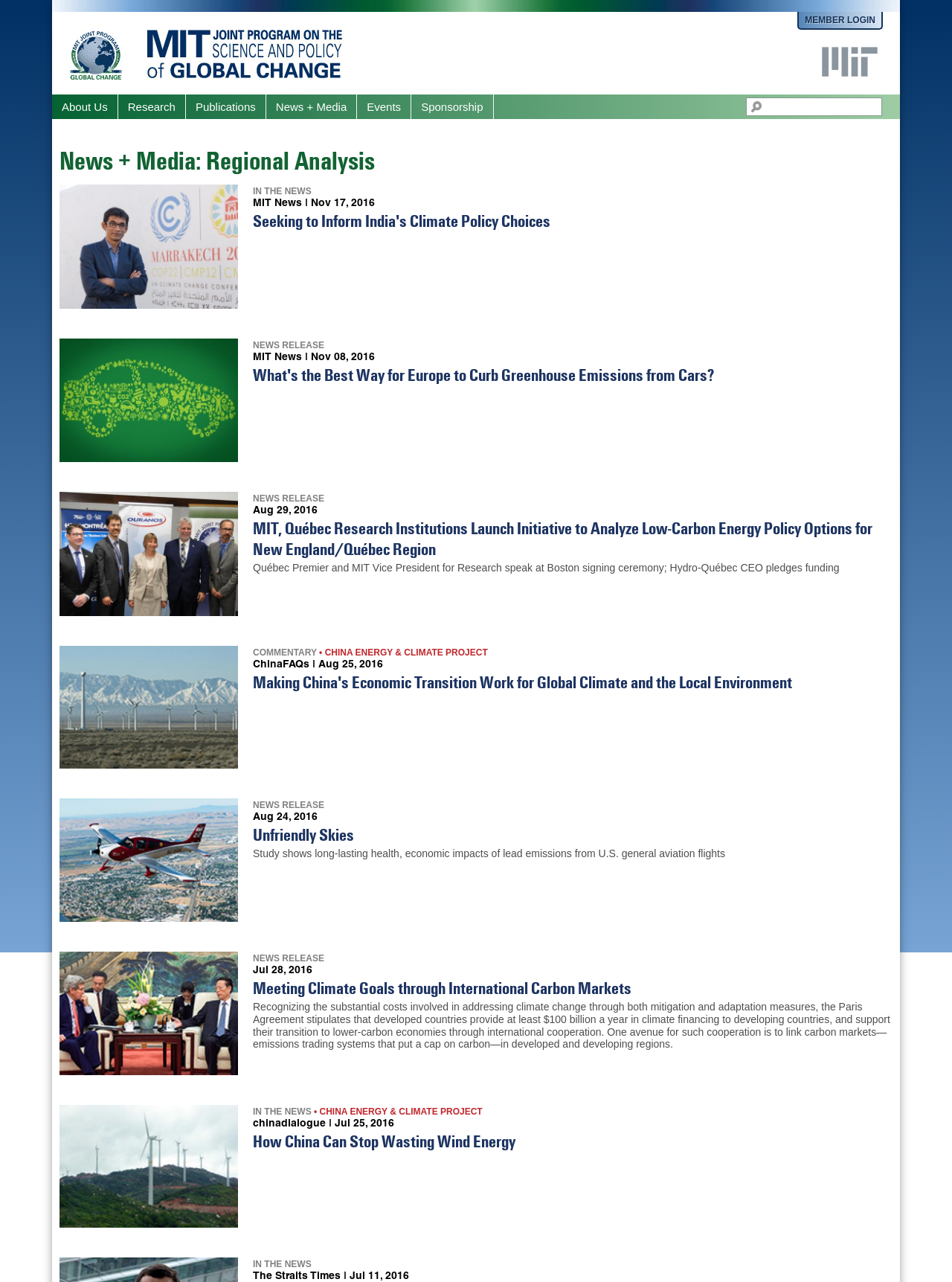Find and indicate the bounding box coordinates of the region you should select to follow the given instruction: "Go to the 'About Us' page".

[0.055, 0.074, 0.124, 0.093]